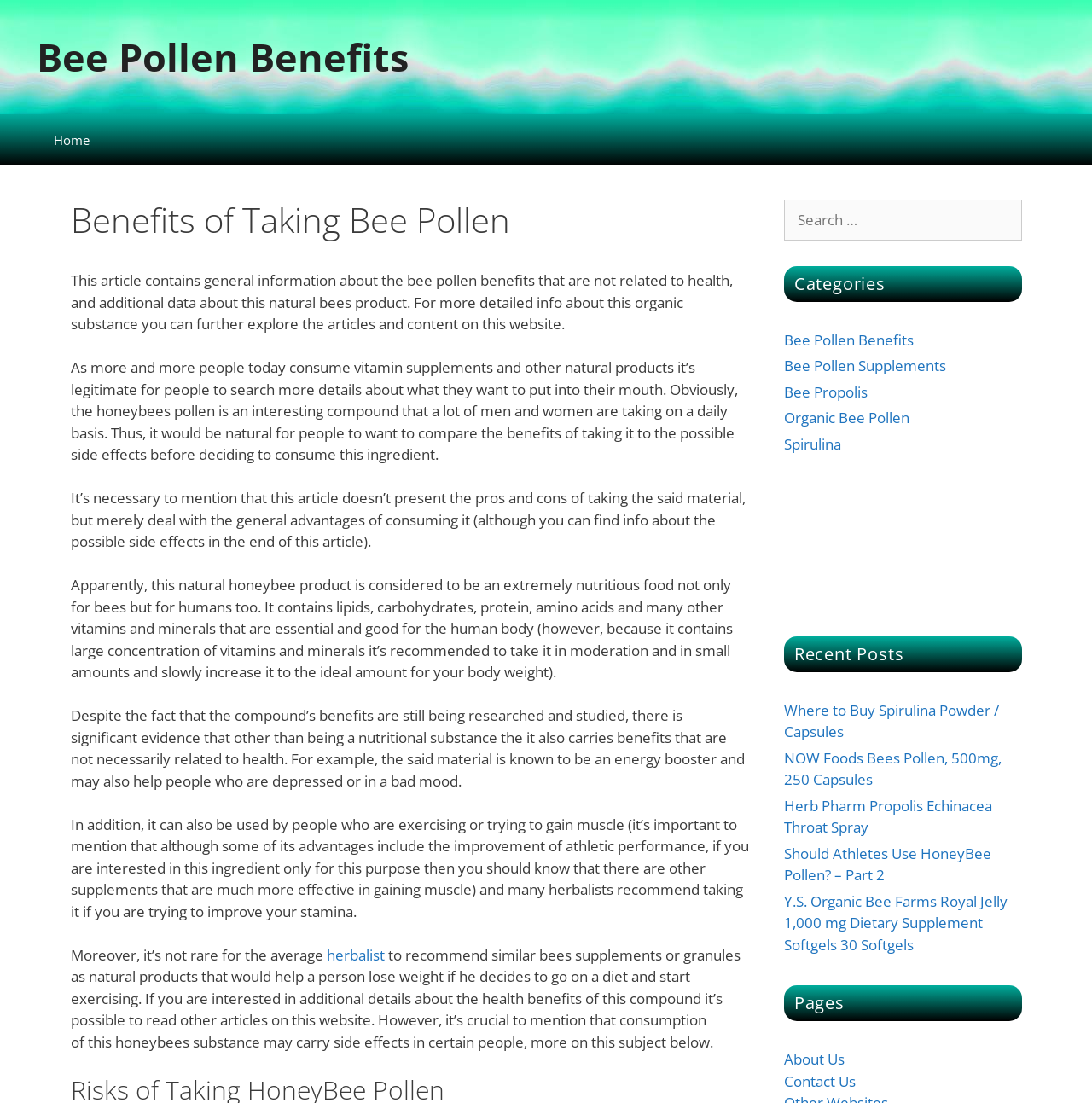Determine the bounding box of the UI element mentioned here: "About Us". The coordinates must be in the format [left, top, right, bottom] with values ranging from 0 to 1.

[0.718, 0.951, 0.773, 0.969]